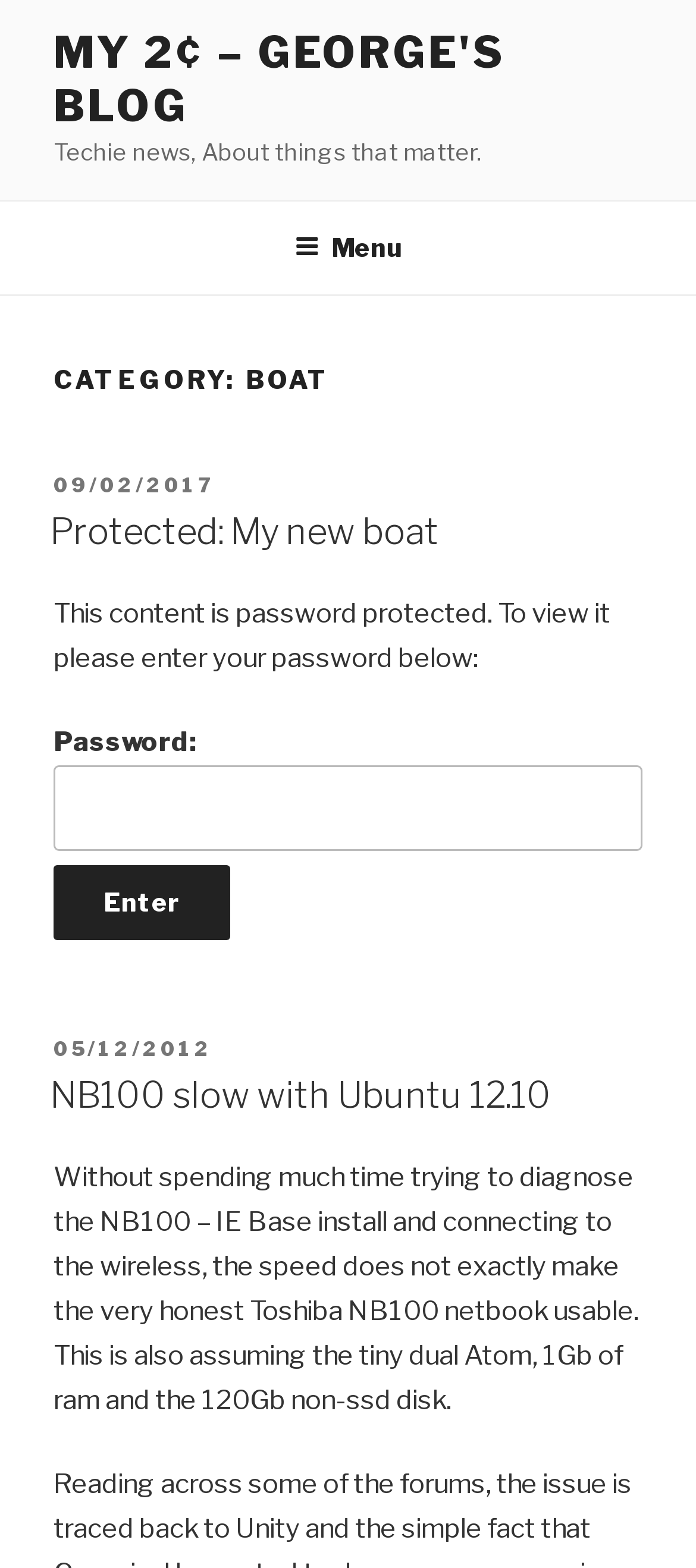What is the category of the blog posts?
Provide a detailed answer to the question, using the image to inform your response.

The category of the blog posts can be determined by looking at the heading 'CATEGORY: BOAT' which is located at the top of the webpage, indicating that the blog posts are related to boats.